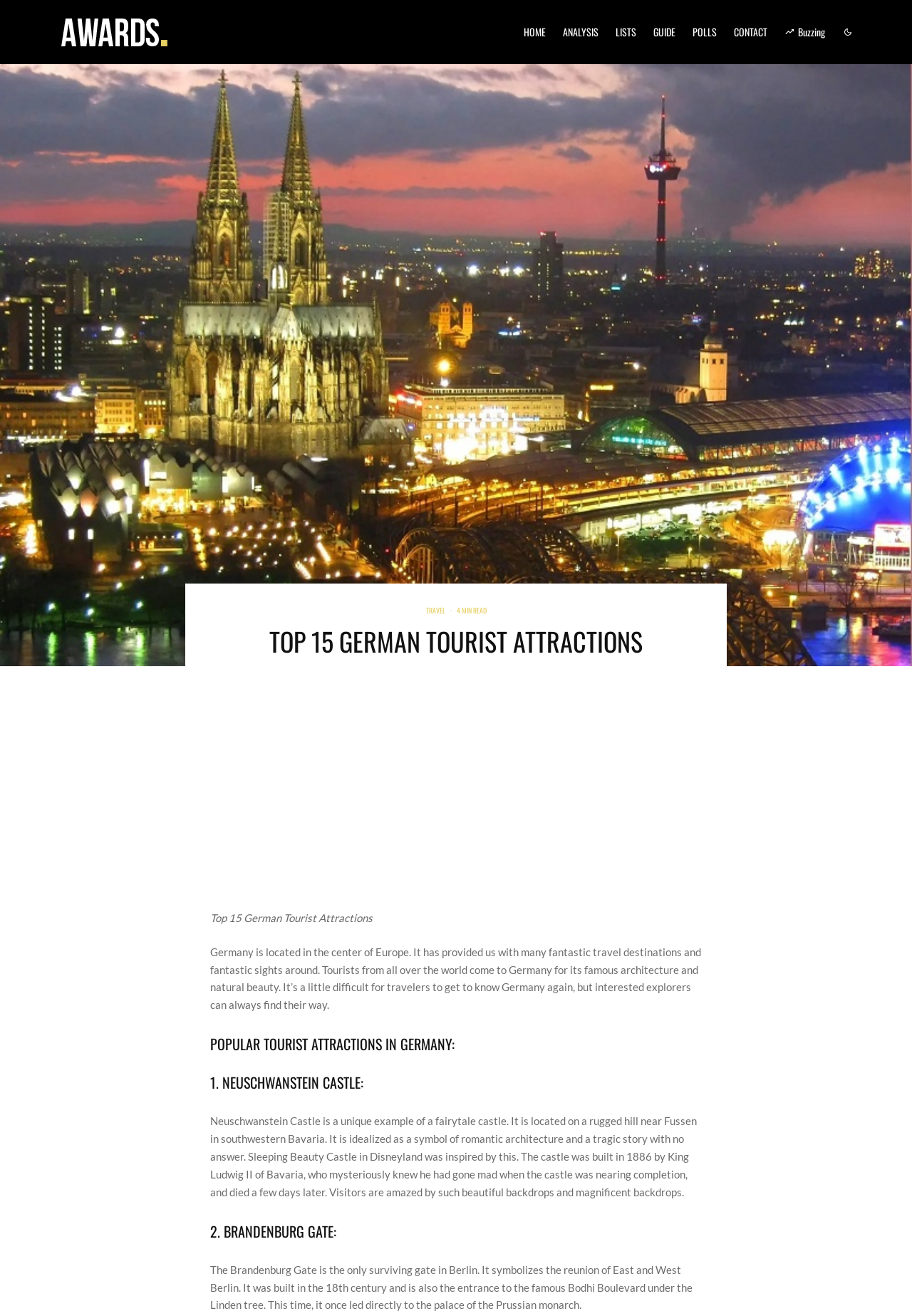Could you specify the bounding box coordinates for the clickable section to complete the following instruction: "send email to info@gameplancreative.com"?

None